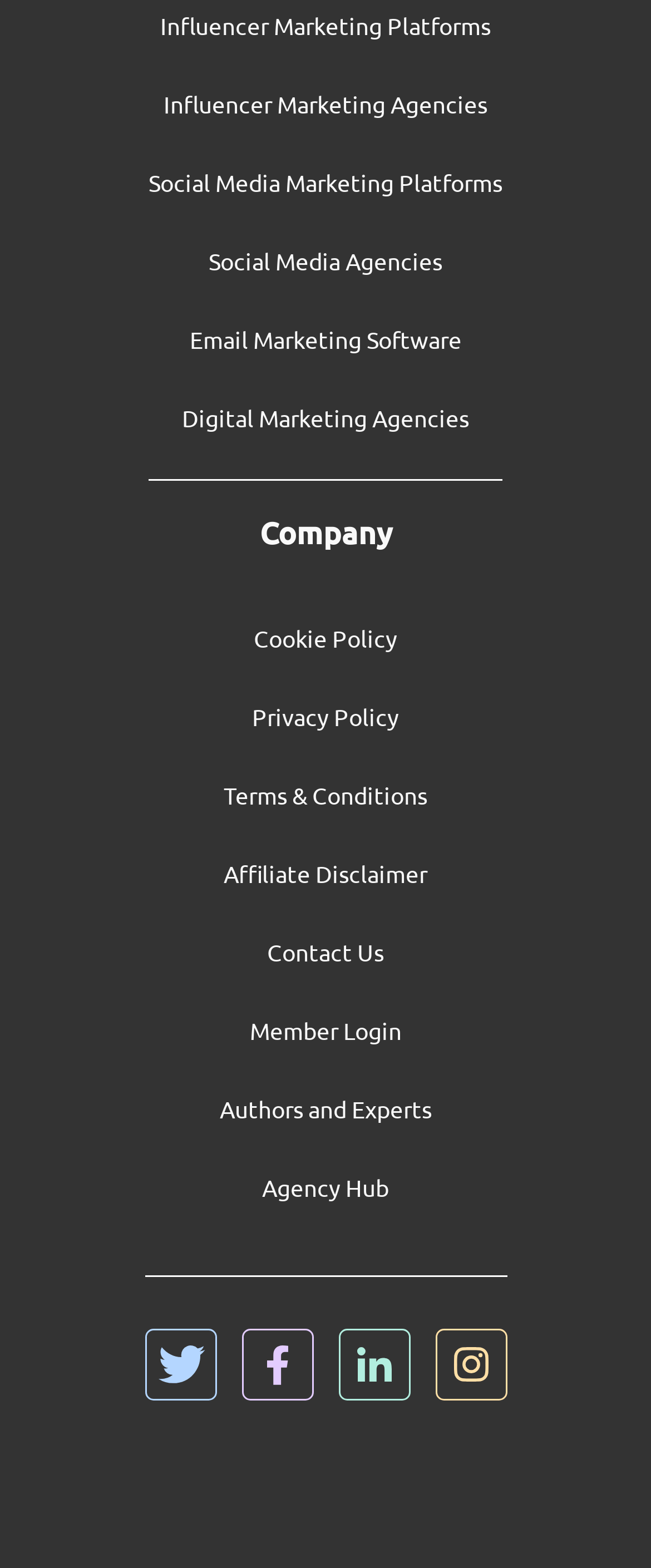Please give a succinct answer to the question in one word or phrase:
What is the company name?

Company